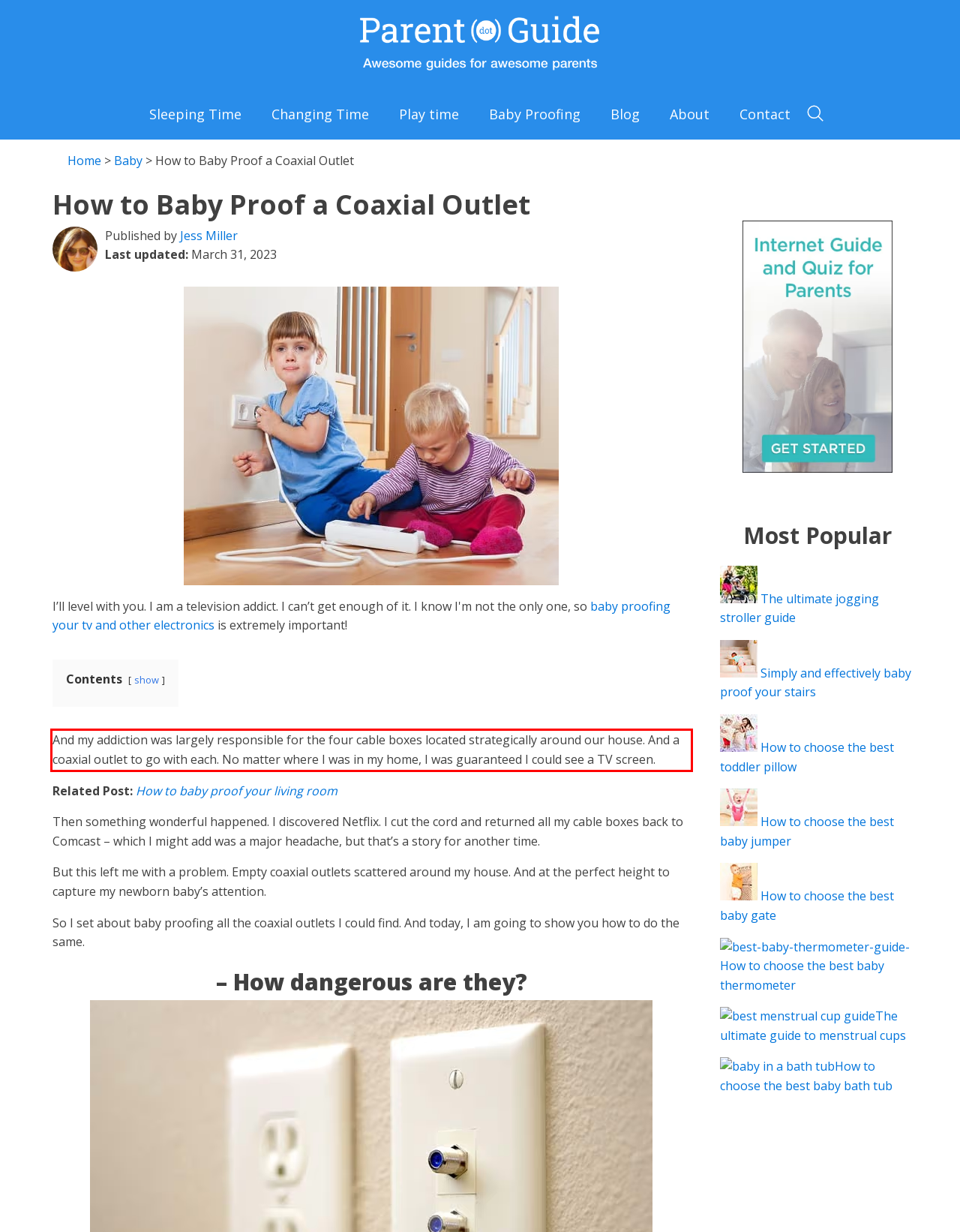Please perform OCR on the UI element surrounded by the red bounding box in the given webpage screenshot and extract its text content.

And my addiction was largely responsible for the four cable boxes located strategically around our house. And a coaxial outlet to go with each. No matter where I was in my home, I was guaranteed I could see a TV screen.